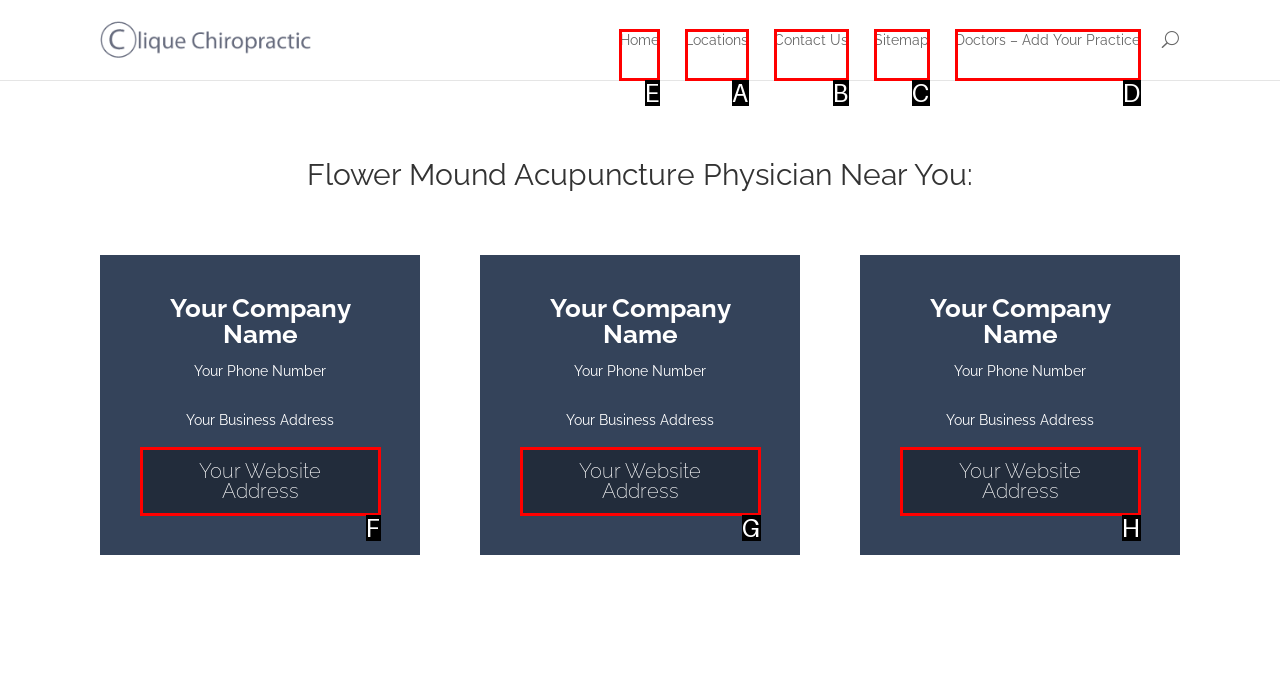Which letter corresponds to the correct option to complete the task: Click the Home link?
Answer with the letter of the chosen UI element.

E